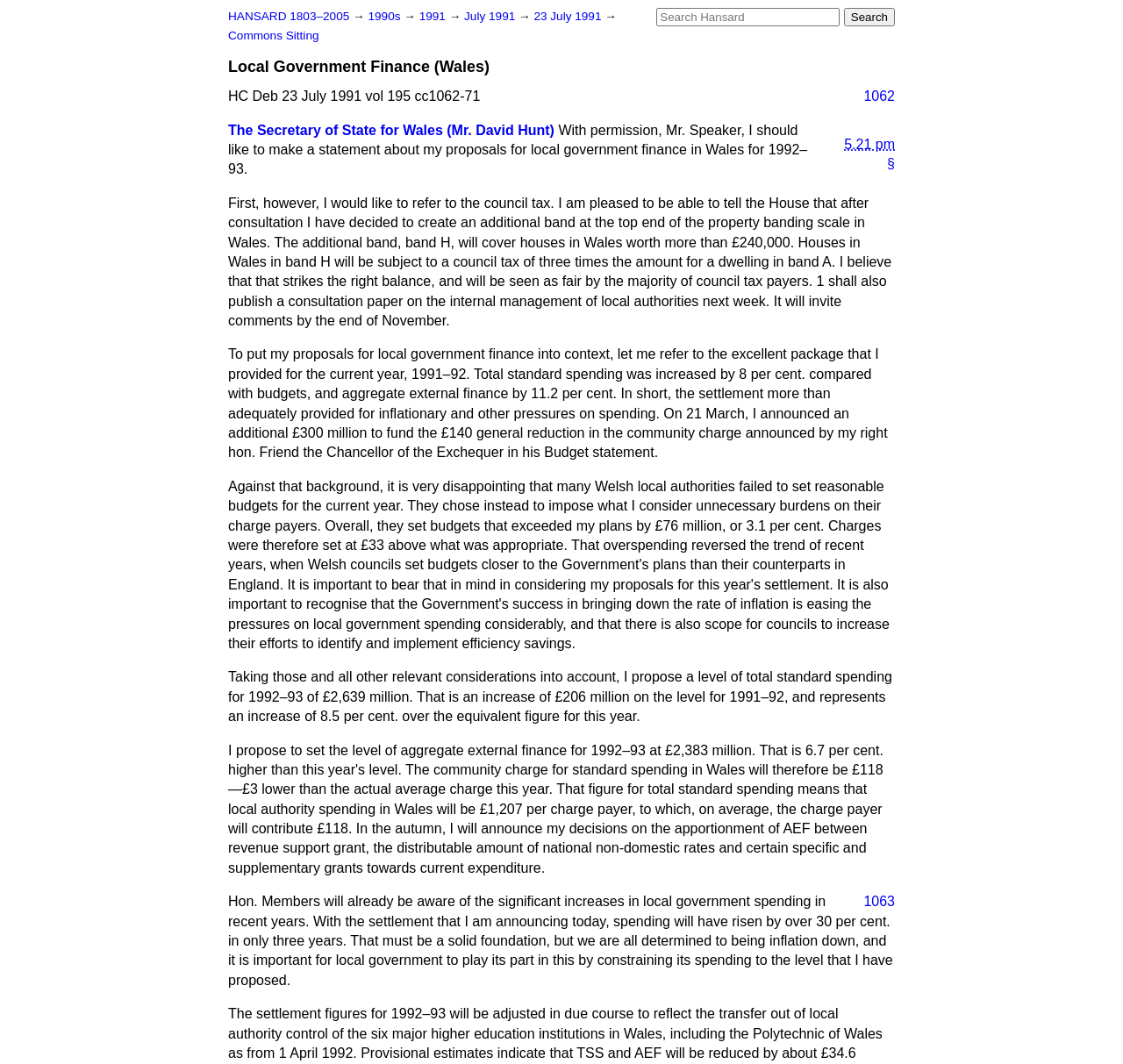Determine the bounding box coordinates of the clickable region to follow the instruction: "View 23 July 1991 debate".

[0.475, 0.009, 0.539, 0.021]